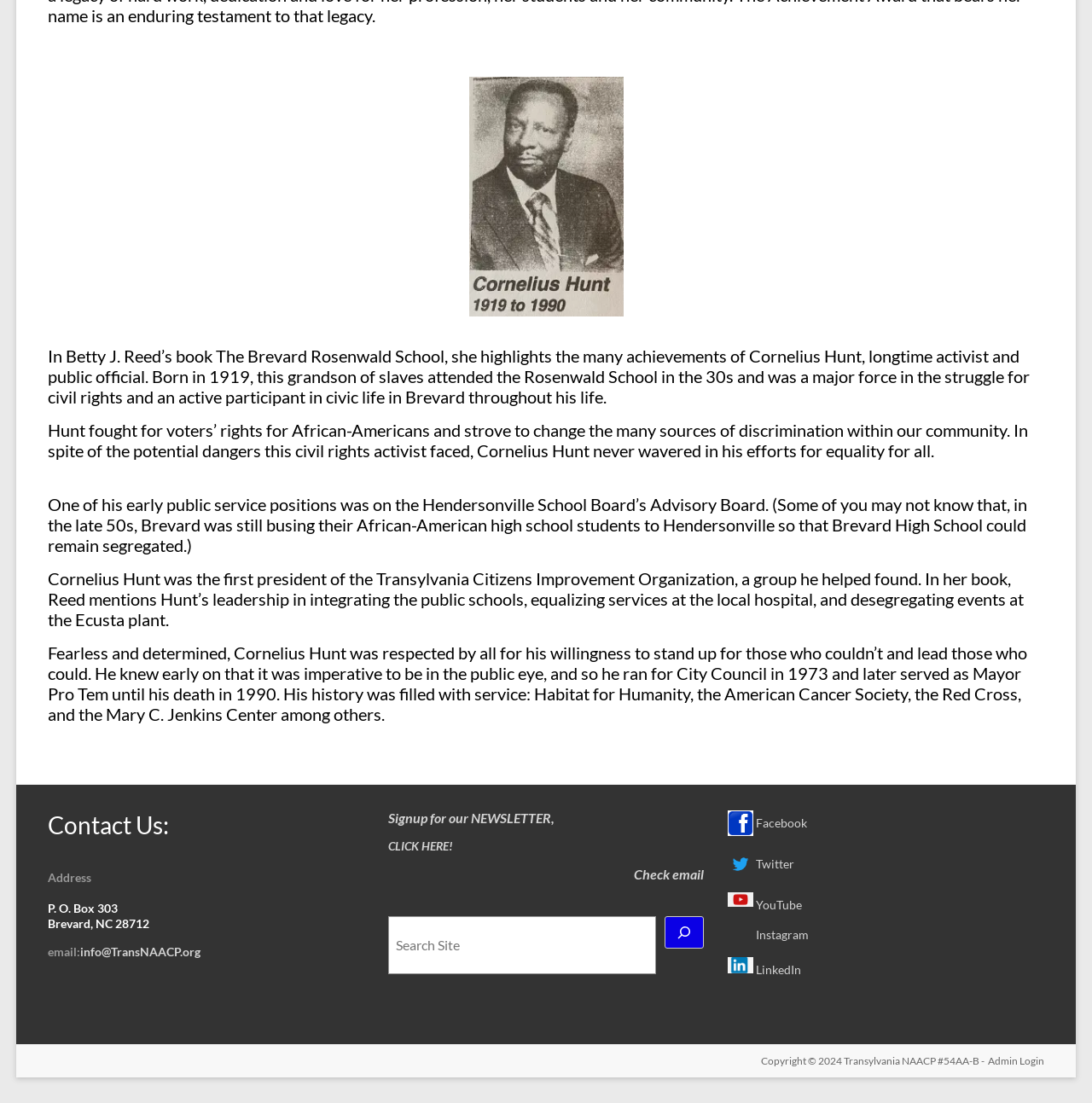Pinpoint the bounding box coordinates of the element you need to click to execute the following instruction: "Contact us". The bounding box should be represented by four float numbers between 0 and 1, in the format [left, top, right, bottom].

[0.044, 0.789, 0.084, 0.802]